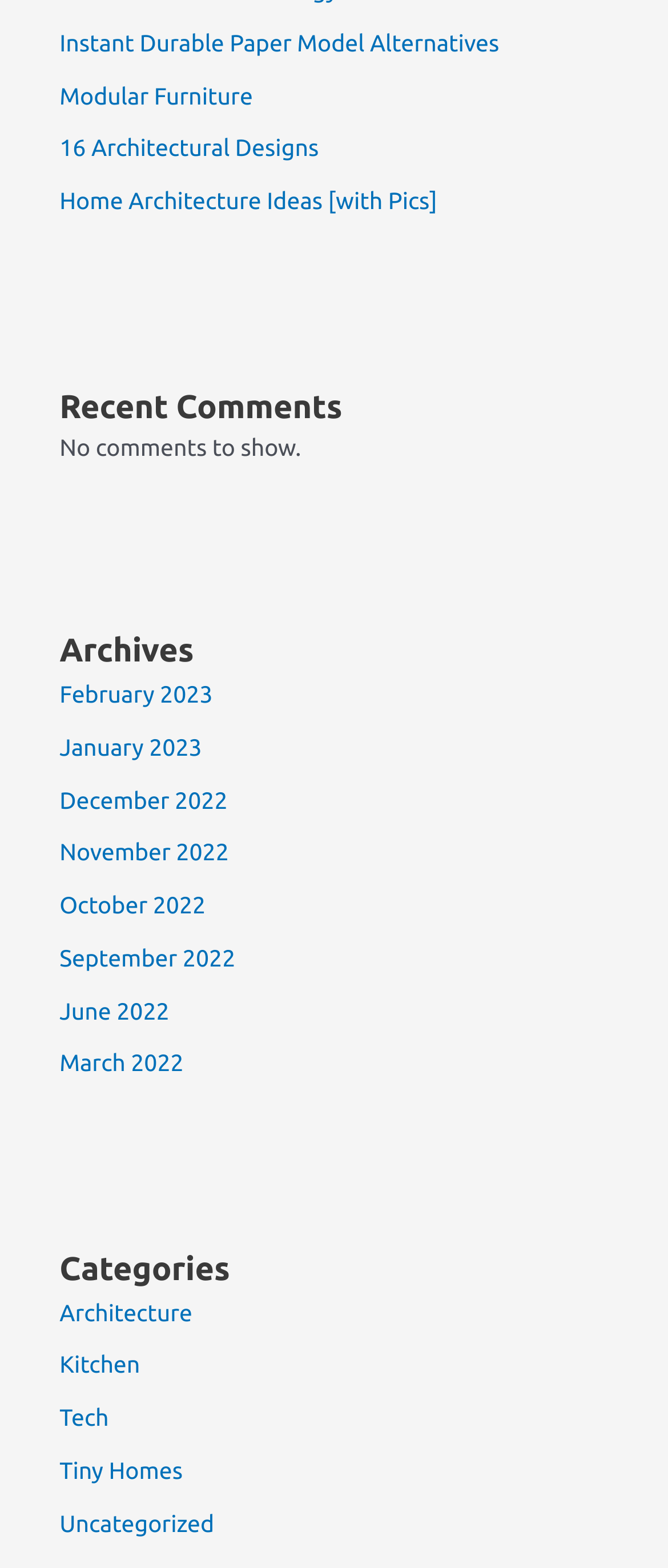Please respond in a single word or phrase: 
How many categories are listed on the webpage?

5